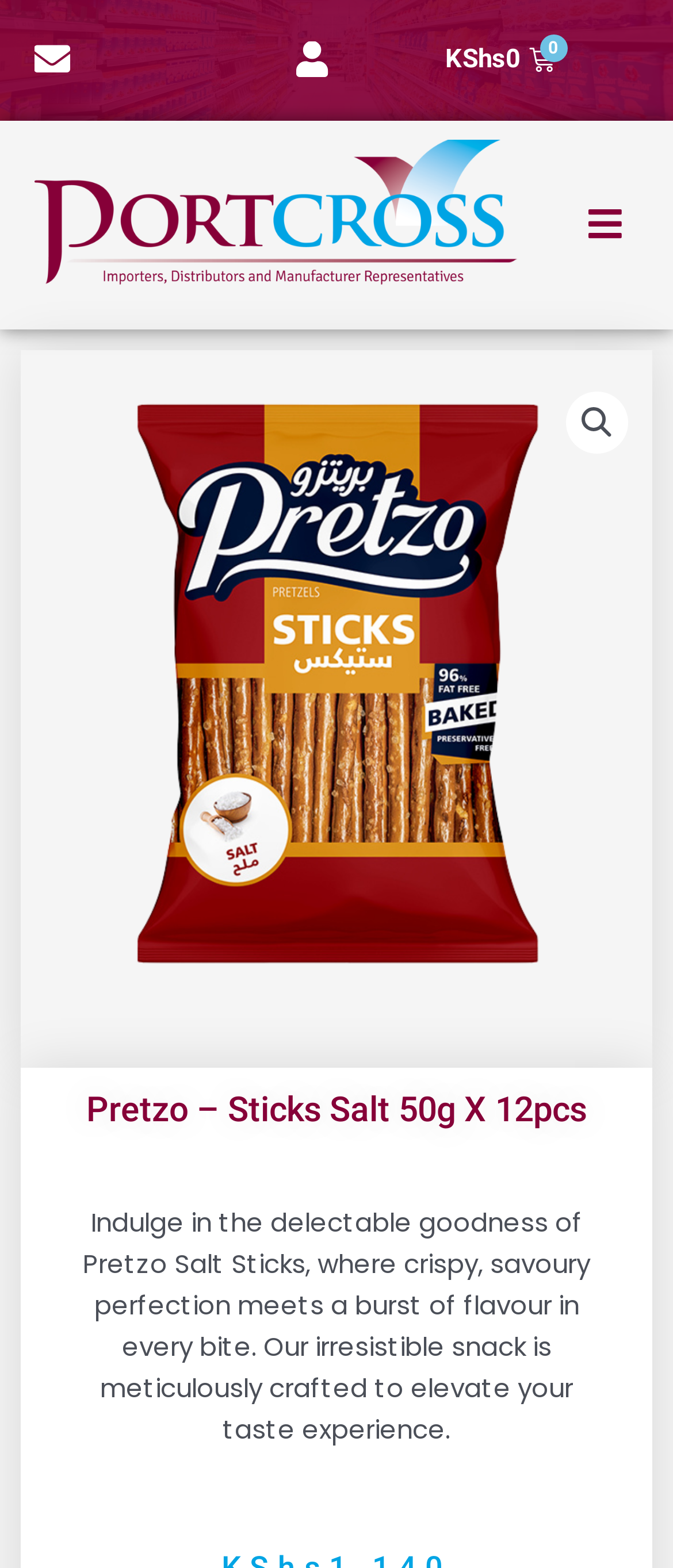Please give a succinct answer using a single word or phrase:
What is the product name?

Pretzo Sticks Salt